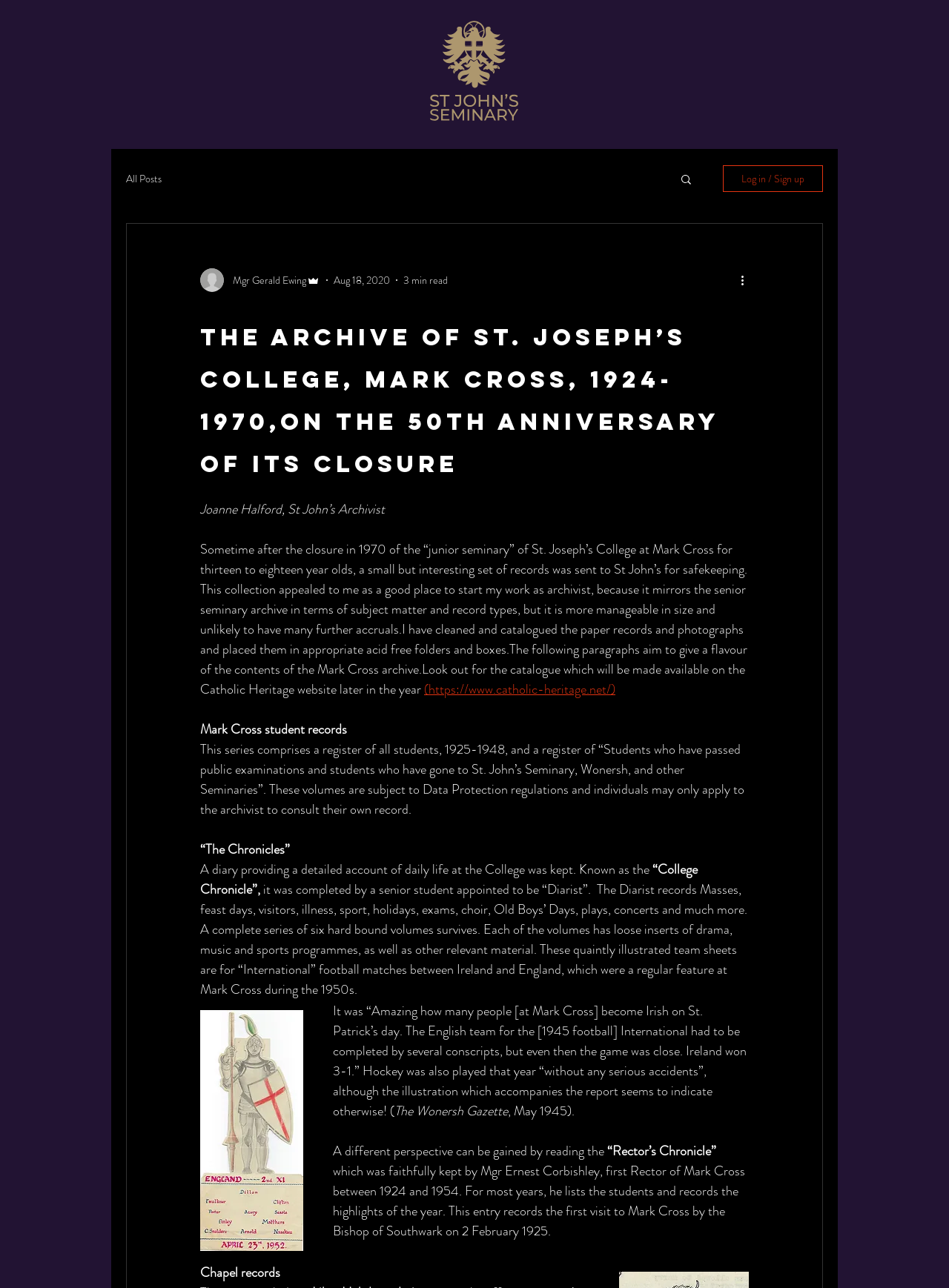Can you extract the primary headline text from the webpage?

The Archive of St. Joseph’s College, Mark Cross, 1924-1970,on the 50th anniversary of its closure